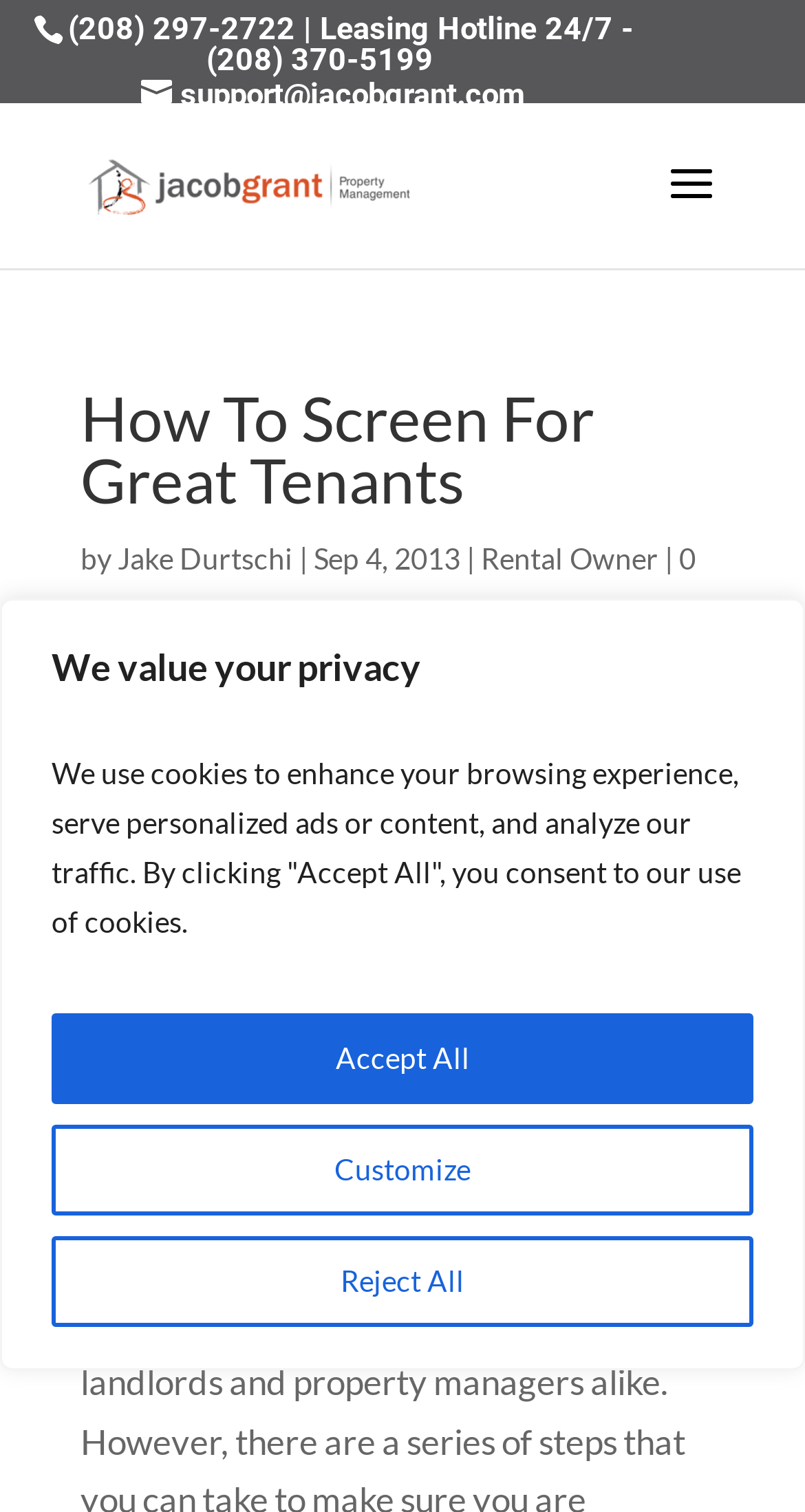Describe all significant elements and features of the webpage.

This webpage is about property management, specifically focusing on how to screen for great tenants. At the top of the page, there is a privacy notice with three buttons: "Customize", "Reject All", and "Accept All", which are aligned horizontally. Below the notice, there are three contact links: a phone number, an email address, and a hotline number. 

To the right of the contact links, there is a logo of "Jacob Grant Pocatello Property Management" with a link to the company's website. 

In the middle of the page, there is a search bar with a searchbox and a placeholder text "Search for:". 

The main content of the page starts with a heading "How To Screen For Great Tenants" followed by the author's name "Jake Durtschi" and the publication date "Sep 4, 2013". There is also a link to the author's profile and a category label "Rental Owner". At the bottom of the main content, there is a link to the comments section with a label "0 comments".